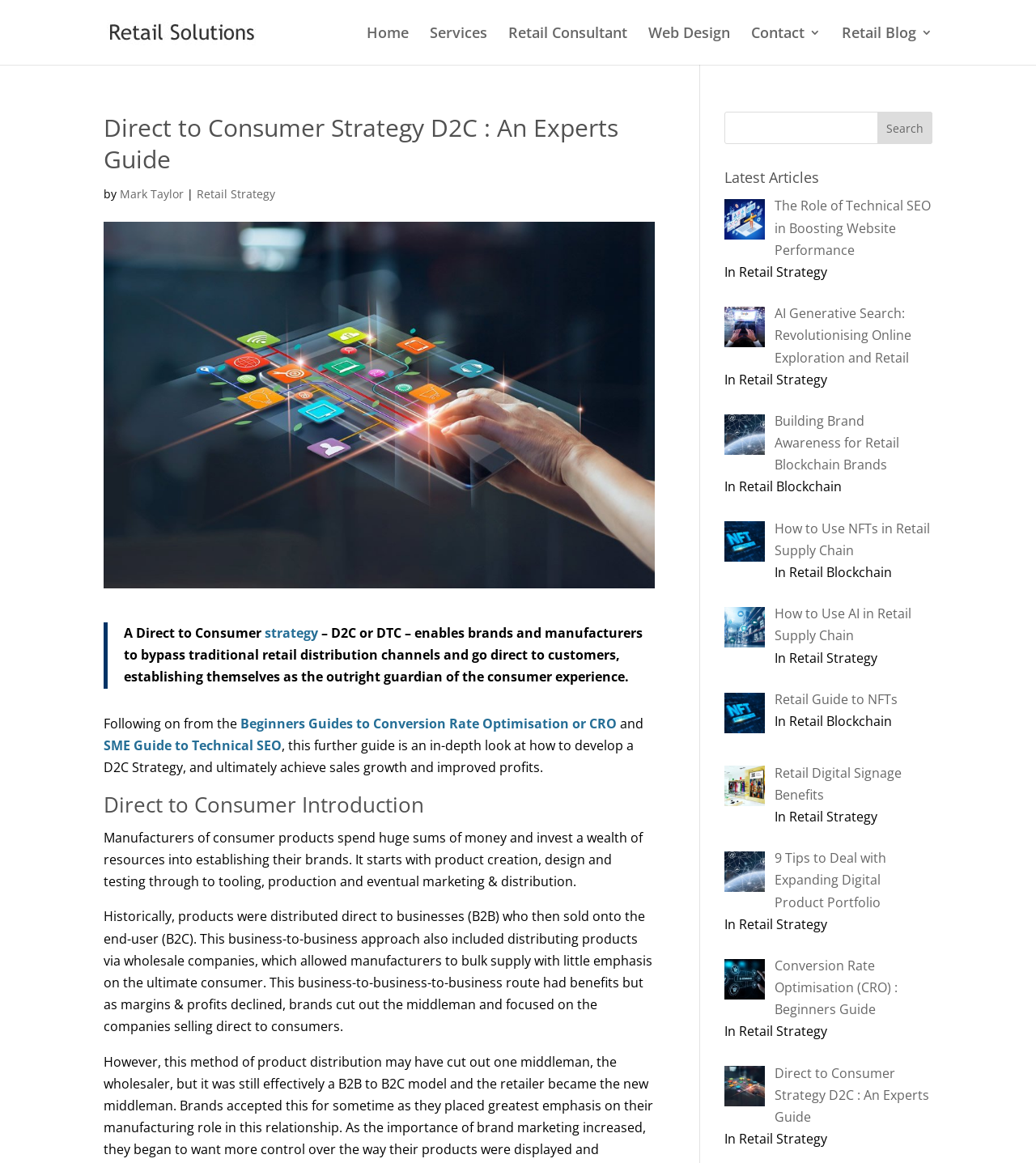Specify the bounding box coordinates of the area that needs to be clicked to achieve the following instruction: "View the 'Latest Articles'".

[0.699, 0.145, 0.9, 0.168]